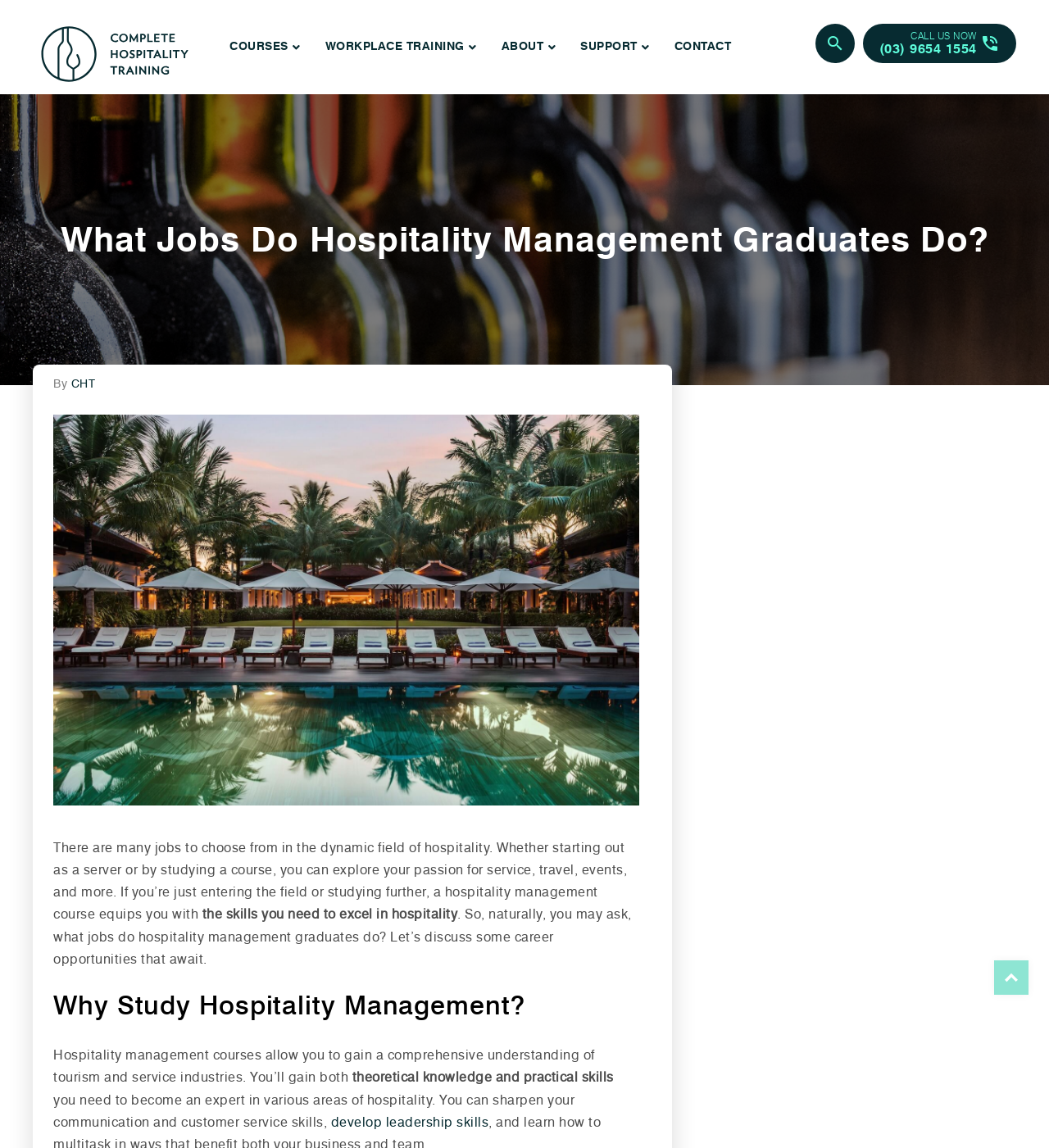Give a concise answer of one word or phrase to the question: 
What is one of the career opportunities available to hospitality management graduates?

Leadership roles